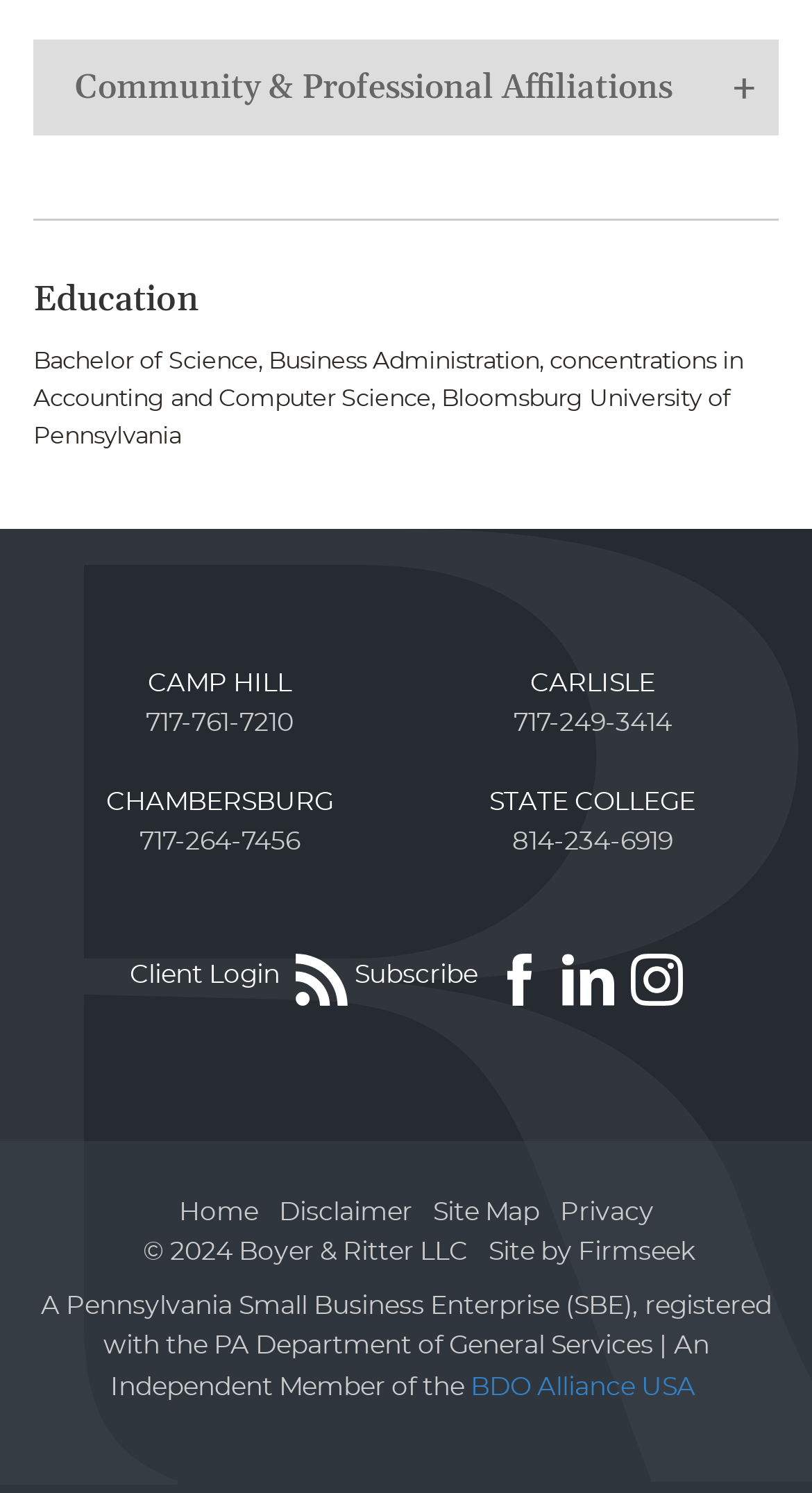Locate the bounding box coordinates of the UI element described by: "Site Map". Provide the coordinates as four float numbers between 0 and 1, formatted as [left, top, right, bottom].

[0.508, 0.803, 0.664, 0.82]